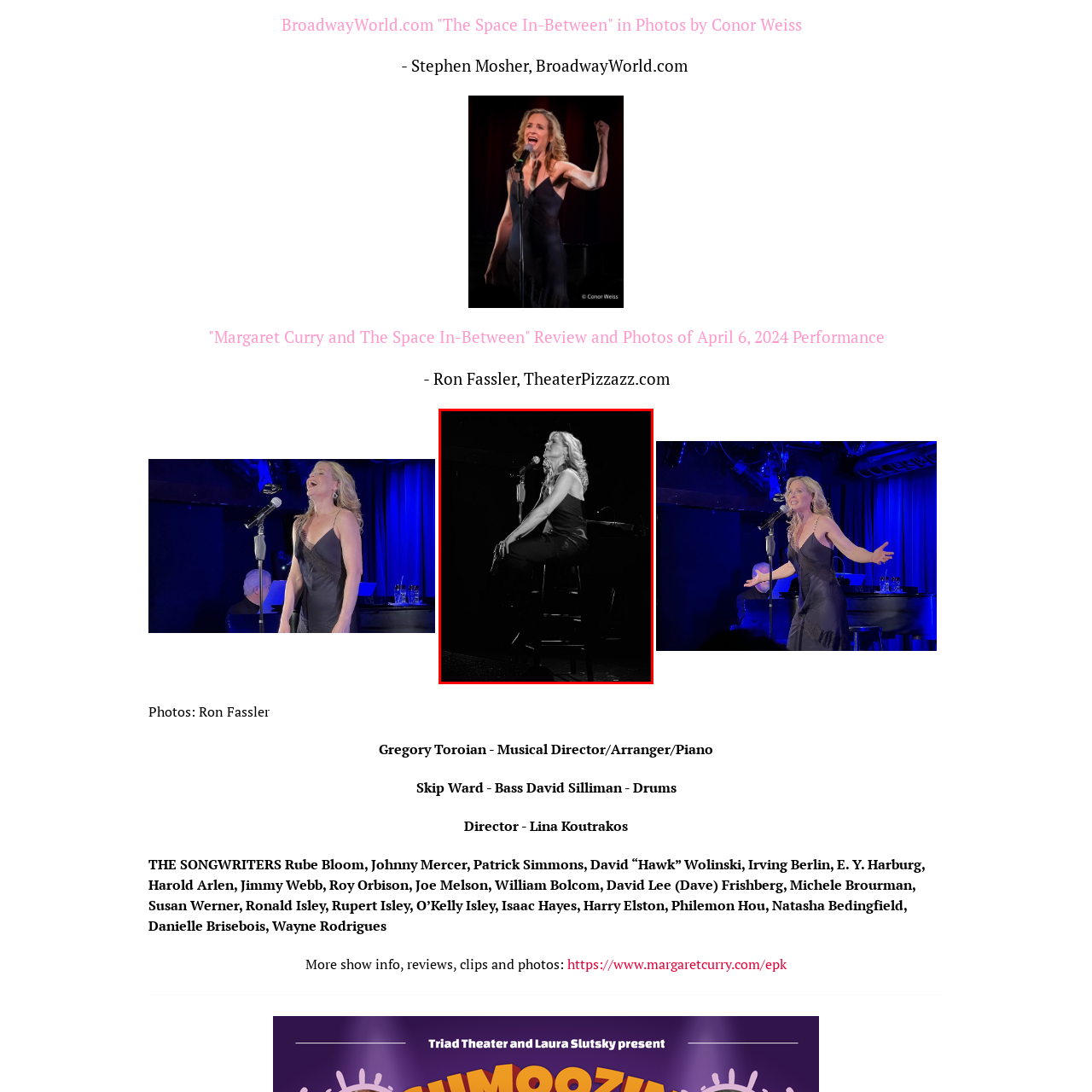Observe the image enclosed by the red border and respond to the subsequent question with a one-word or short phrase:
What is the singer doing with the microphone?

Not using it